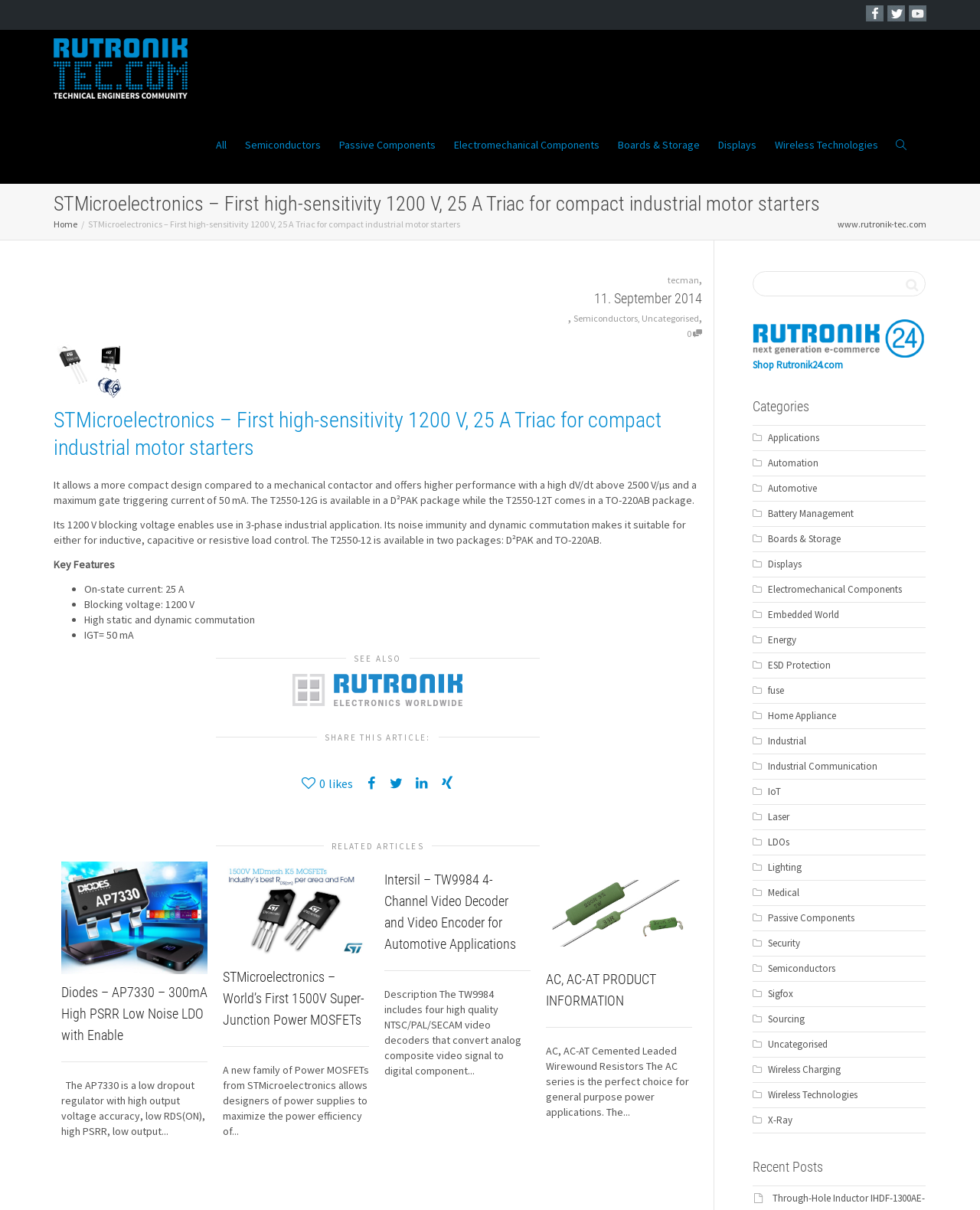What is the type of load control suitable for the T2550-12?
Answer the question with a single word or phrase, referring to the image.

inductive, capacitive or resistive